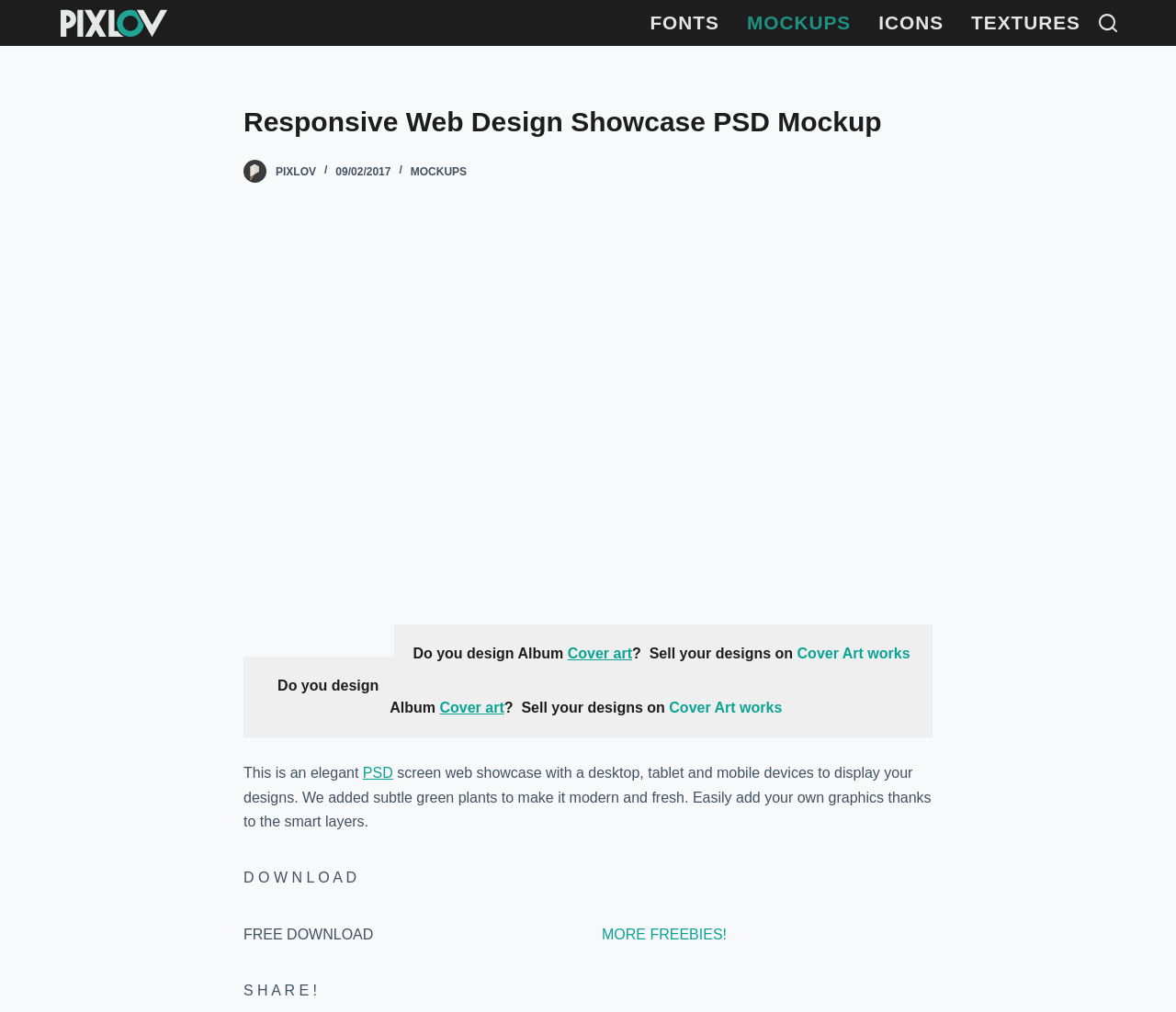Locate the bounding box coordinates of the element that should be clicked to fulfill the instruction: "read recent posts".

None